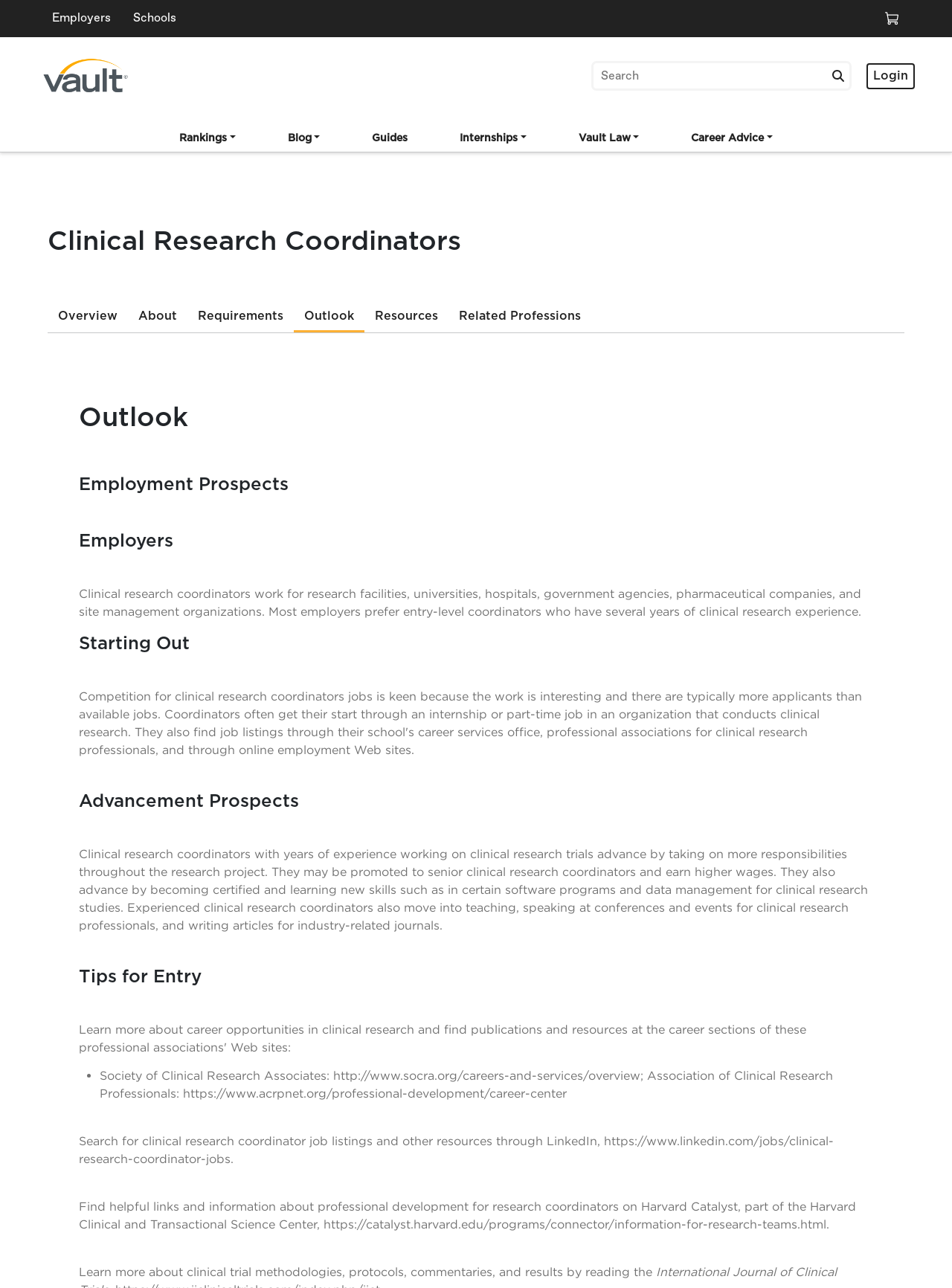Analyze the image and deliver a detailed answer to the question: What is the purpose of the tab 'Rankings'?

The webpage does not provide explicit information about the purpose of the tab 'Rankings'. It only lists 'Rankings' as one of the tabs in the tablist, but does not provide further details about its content or purpose.